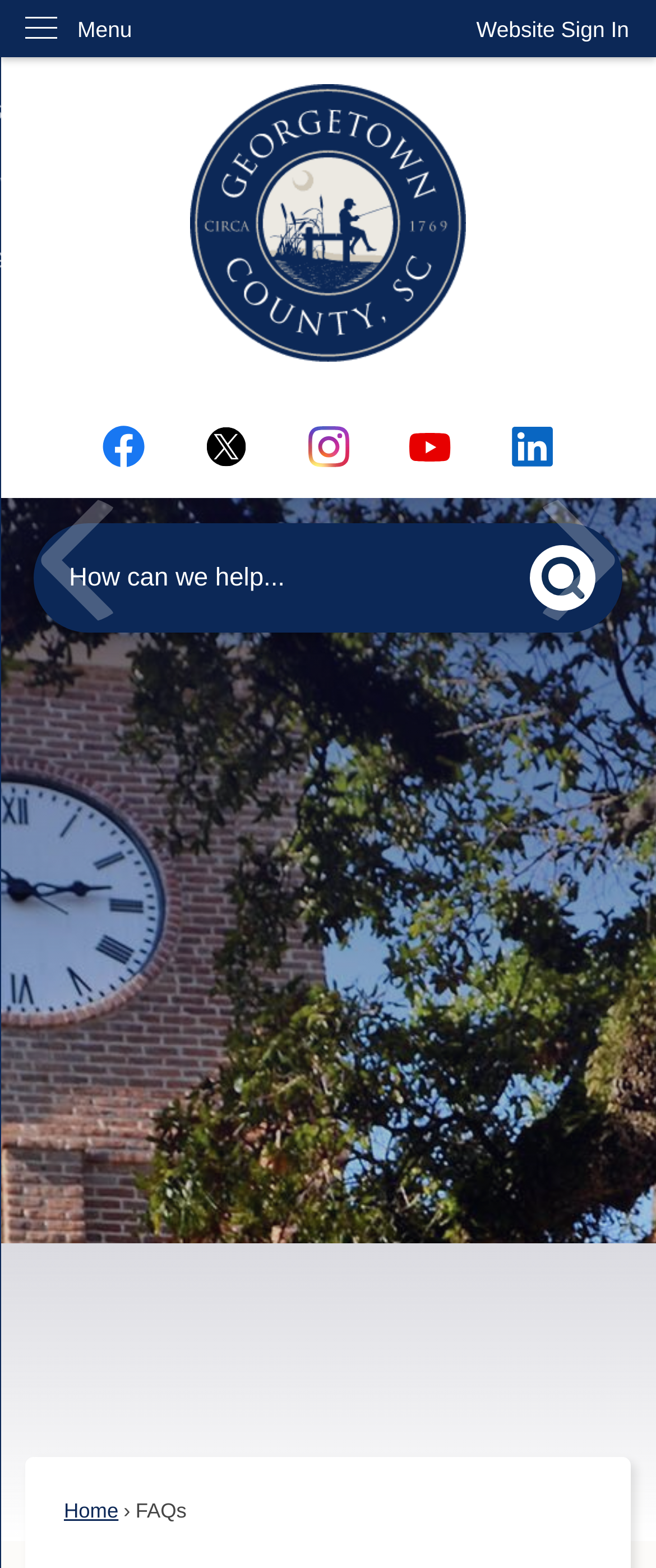Create an in-depth description of the webpage, covering main sections.

This webpage appears to be a FAQ page with a focus on property taxes. At the top left corner, there is a "Skip to Main Content" link, followed by a "Website Sign In" button at the top right corner. Below the sign-in button, there is a vertical menu with a "Menu" label.

The main content area is divided into two sections. On the left side, there is a column of social media links, including Facebook, X (formerly Twitter), Instagram, YouTube, and LinkedIn, each accompanied by a corresponding graphic. These links are arranged vertically, with Facebook at the top and LinkedIn at the bottom.

On the right side of the main content area, there is a search region with a search textbox and a search button. The search button has a search icon. Above the search region, there is a horizontal navigation menu with links to "Home" and "FAQs".

Below the search region, there is a banner with navigation arrows, allowing users to navigate through the content. The banner has a previous arrow button on the left and a next arrow button on the right.